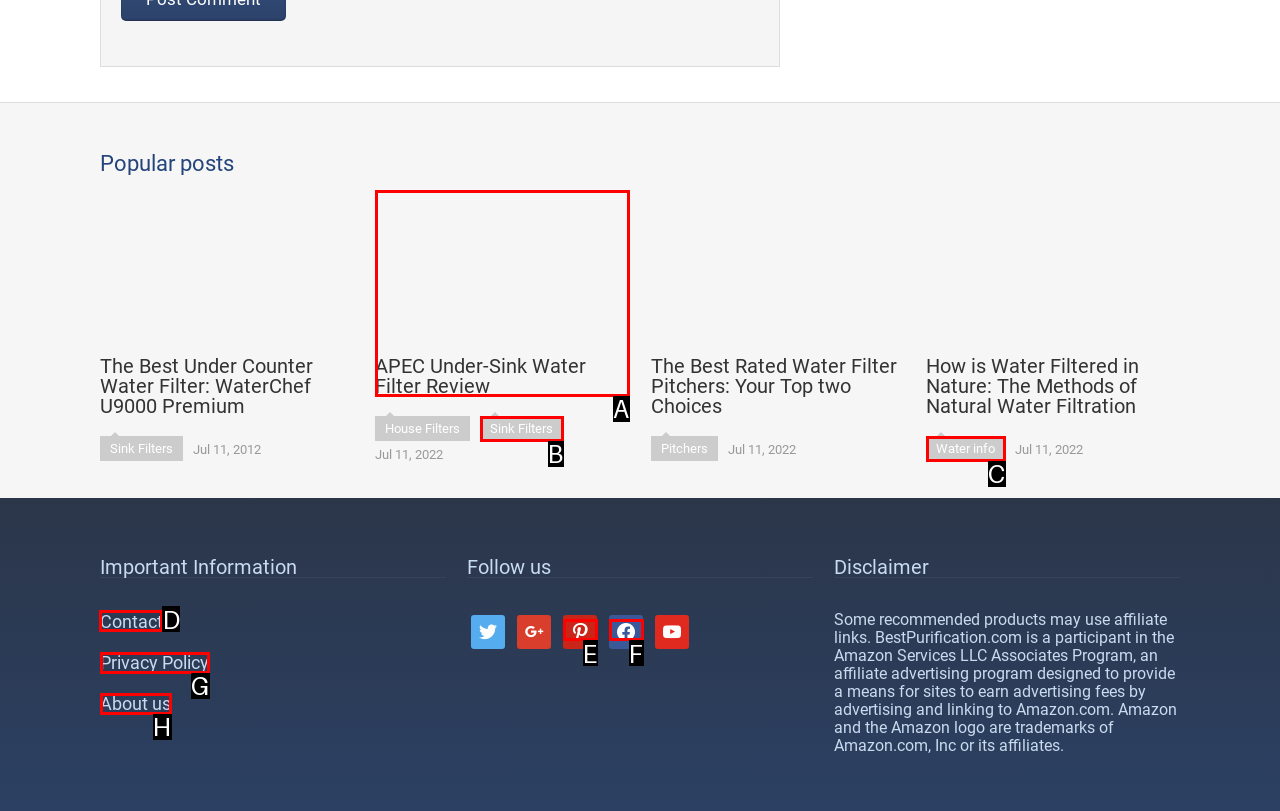Tell me which letter corresponds to the UI element that will allow you to Click on the 'Photos' link. Answer with the letter directly.

None